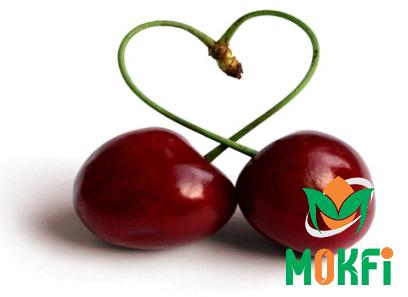What is the name of the brand or business?
Answer the question with a single word or phrase derived from the image.

MOKFi